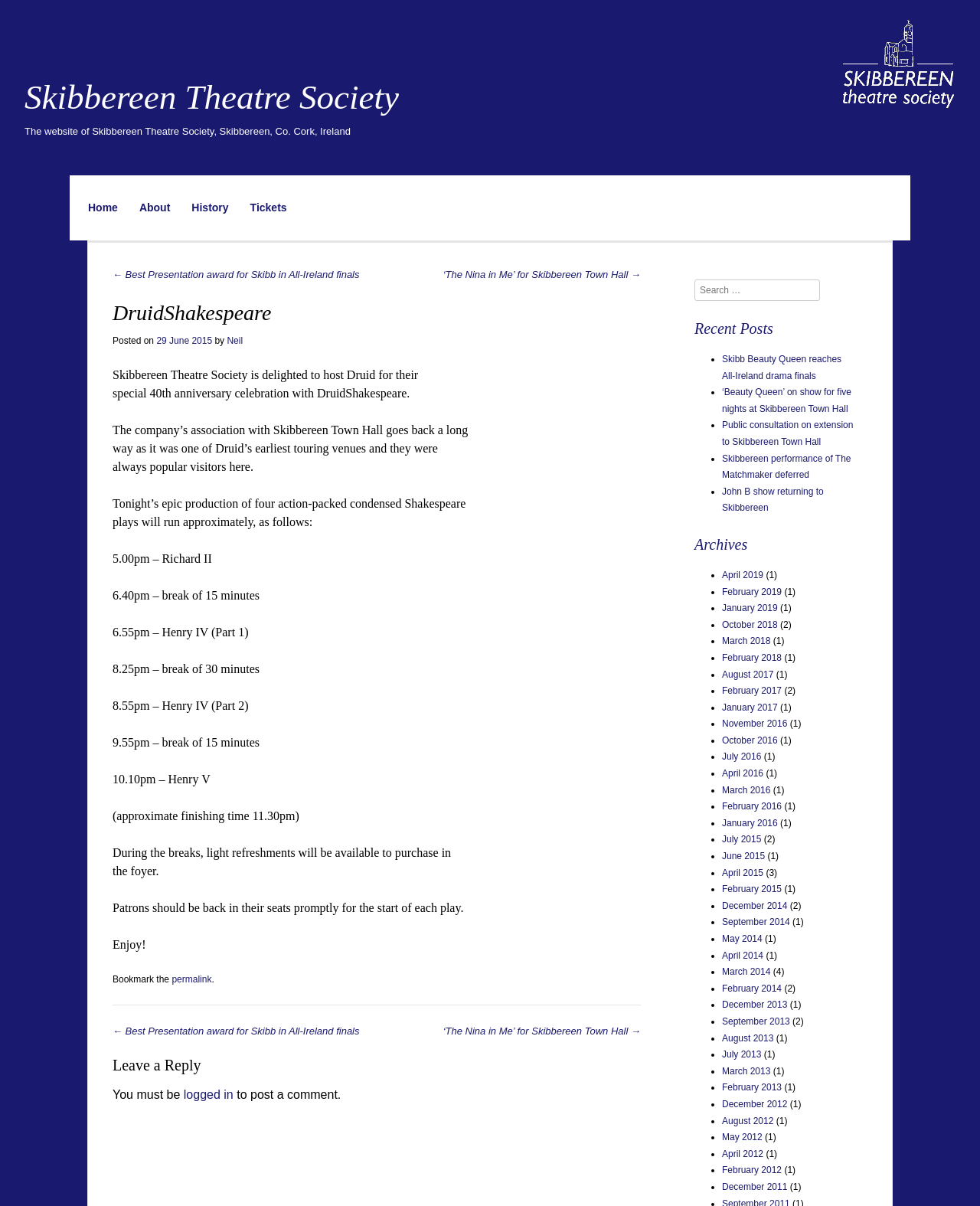Determine the coordinates of the bounding box for the clickable area needed to execute this instruction: "Click on the 'Home' link".

[0.09, 0.166, 0.12, 0.179]